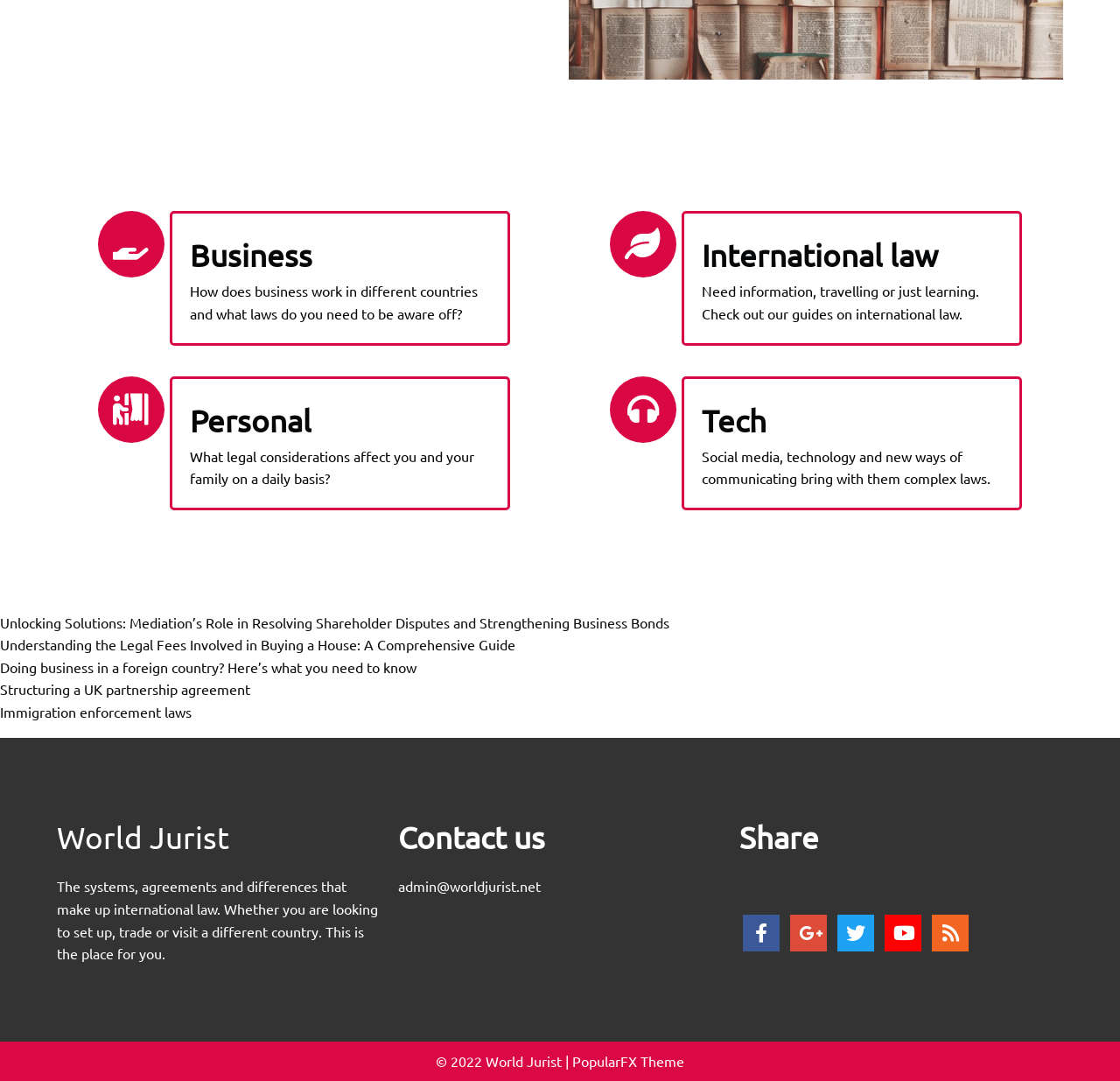Pinpoint the bounding box coordinates of the element you need to click to execute the following instruction: "Explore 'Unlocking Solutions: Mediation’s Role in Resolving Shareholder Disputes and Strengthening Business Bonds'". The bounding box should be represented by four float numbers between 0 and 1, in the format [left, top, right, bottom].

[0.0, 0.567, 0.598, 0.584]